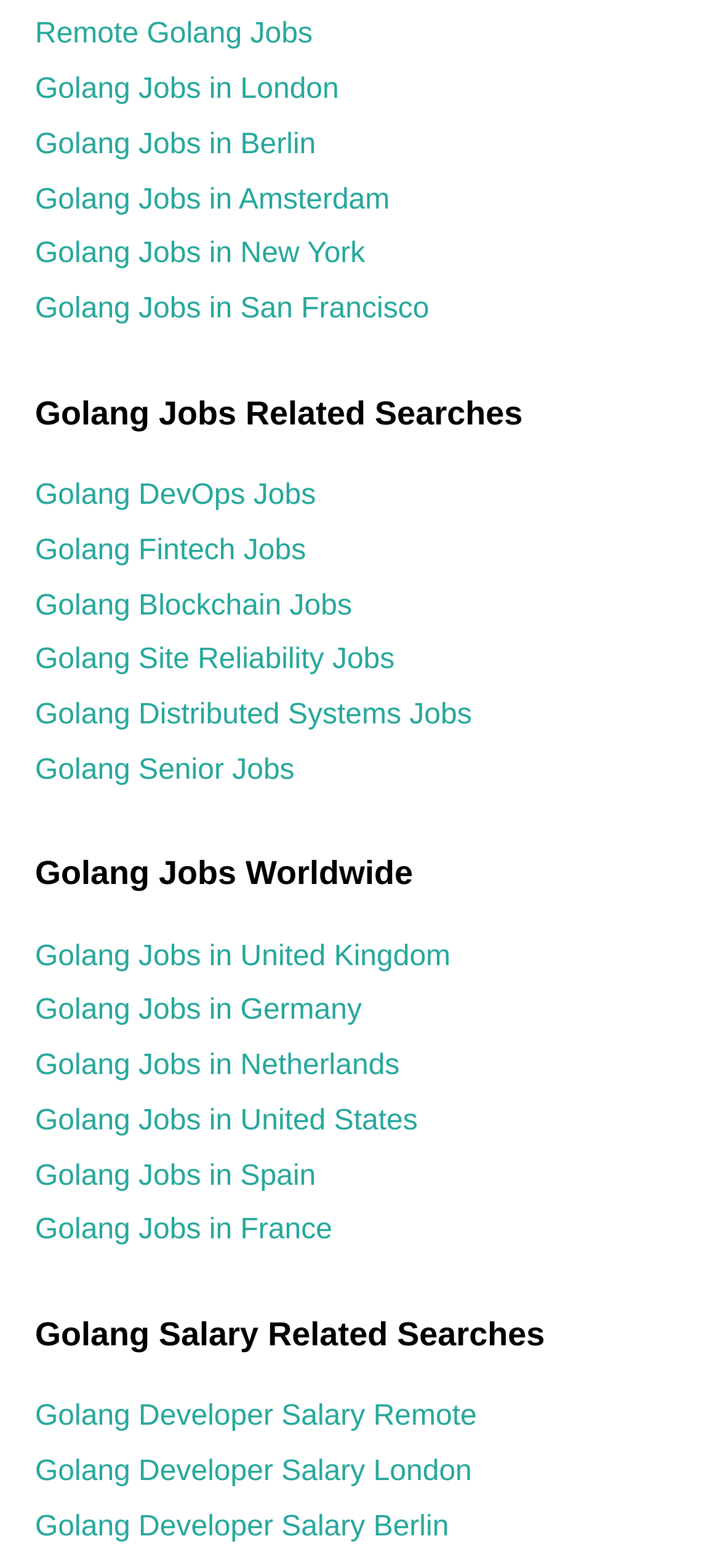Highlight the bounding box coordinates of the region I should click on to meet the following instruction: "Search for remote Golang jobs".

[0.049, 0.012, 0.434, 0.032]